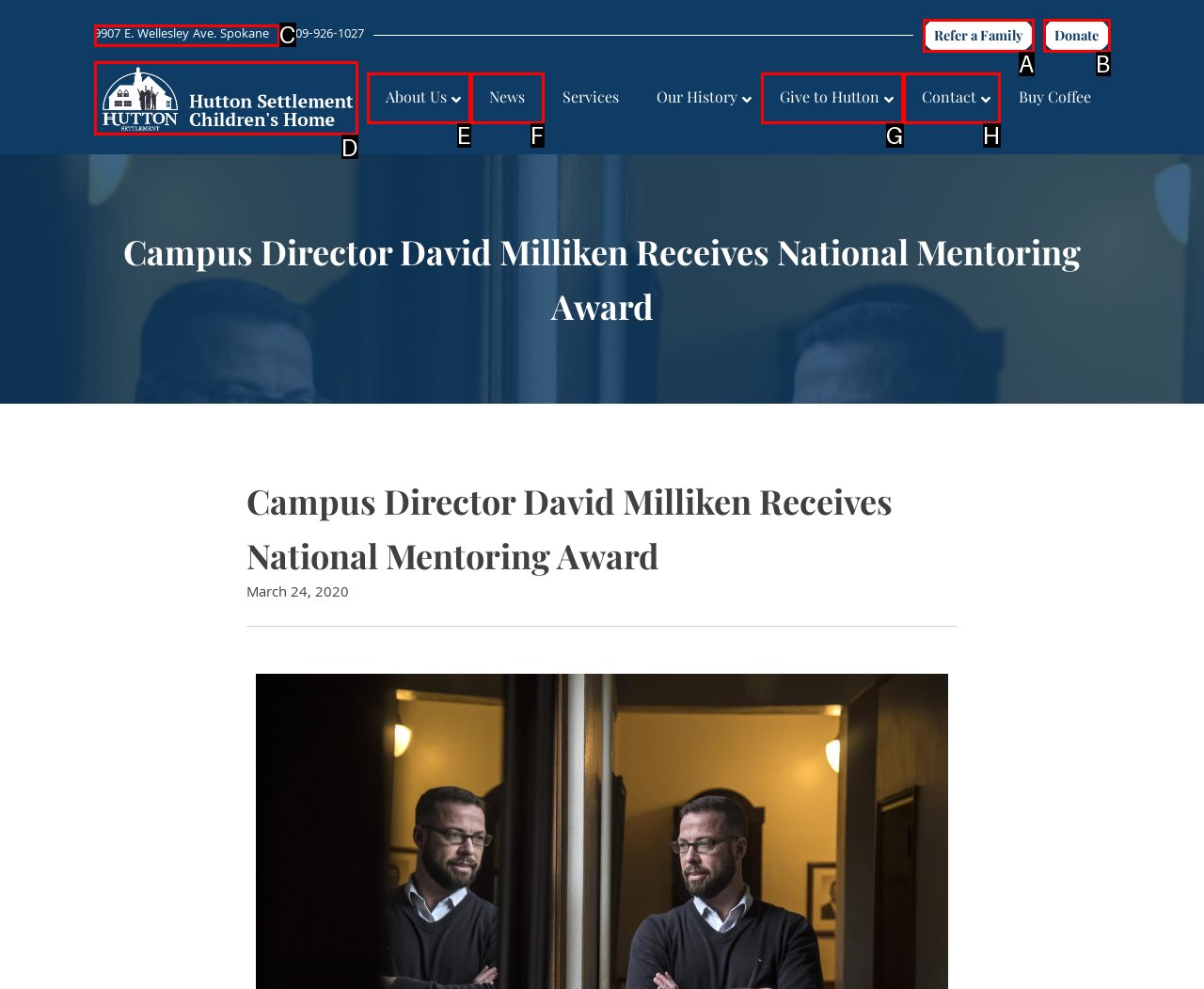Tell me which one HTML element best matches the description: 9907 E. Wellesley Ave. Spokane Answer with the option's letter from the given choices directly.

C